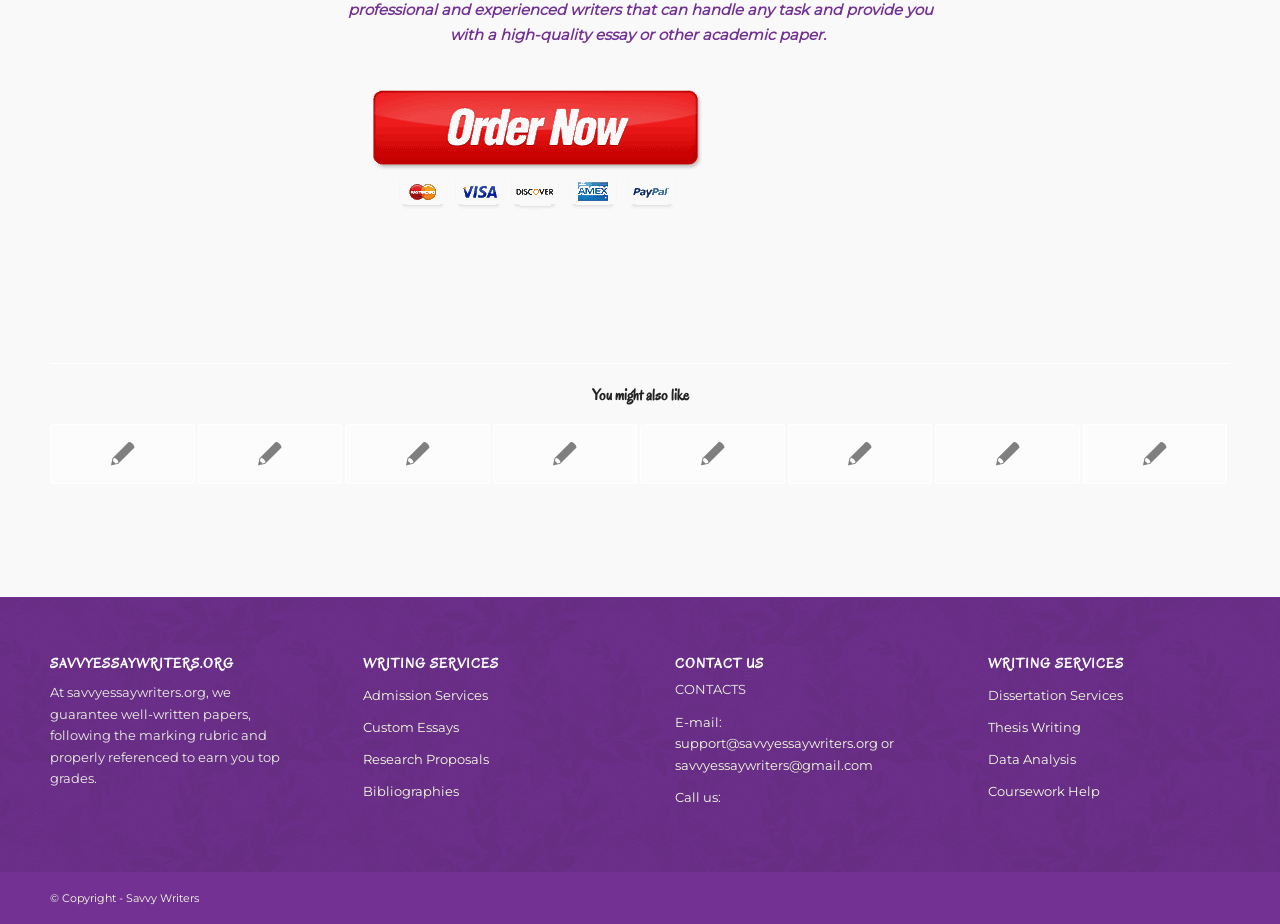Bounding box coordinates are specified in the format (top-left x, top-left y, bottom-right x, bottom-right y). All values are floating point numbers bounded between 0 and 1. Please provide the bounding box coordinate of the region this sentence describes: E-mail:

[0.528, 0.772, 0.564, 0.79]